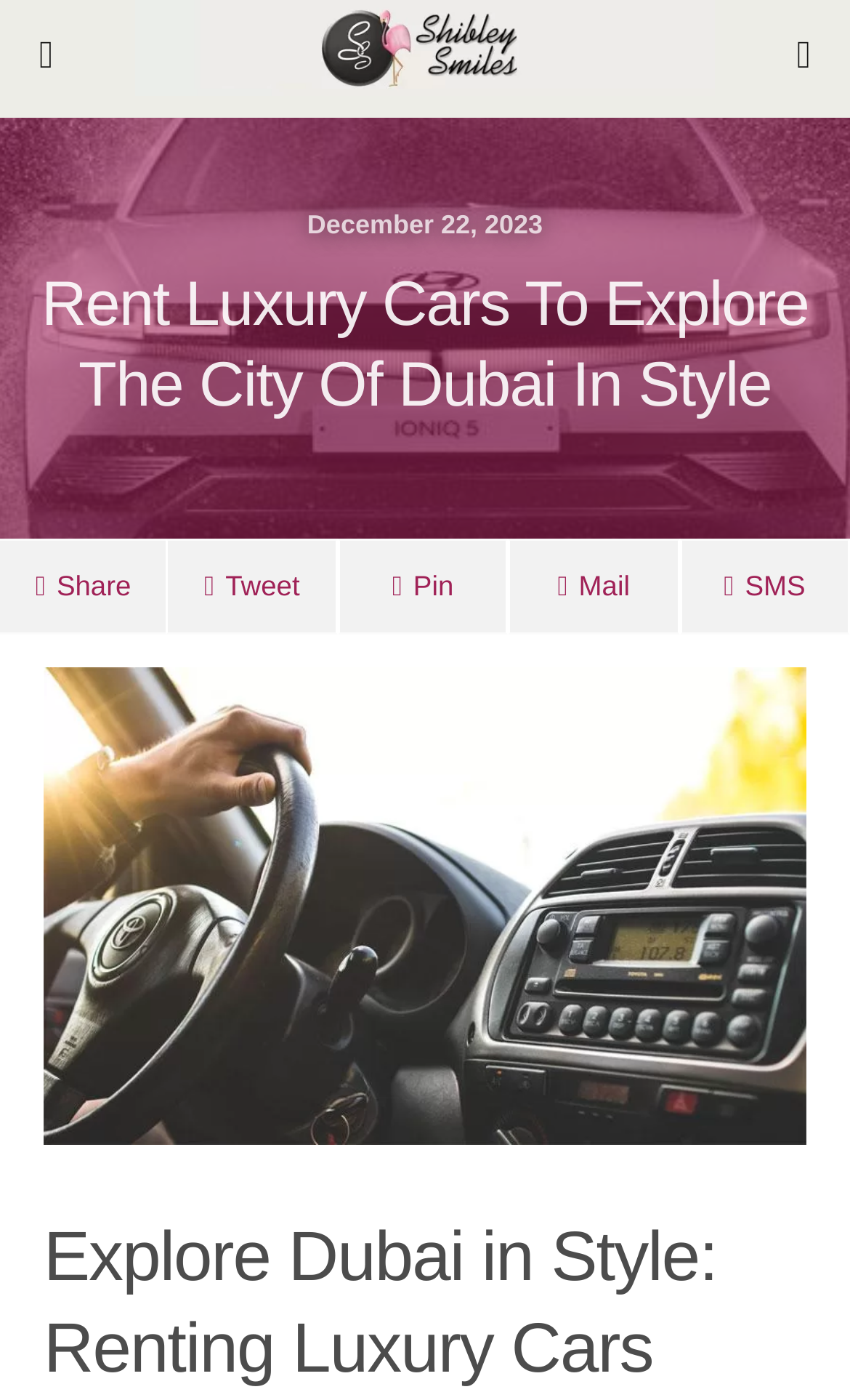Determine the bounding box for the UI element as described: "aria-label="Open Menu"". The coordinates should be represented as four float numbers between 0 and 1, formatted as [left, top, right, bottom].

None